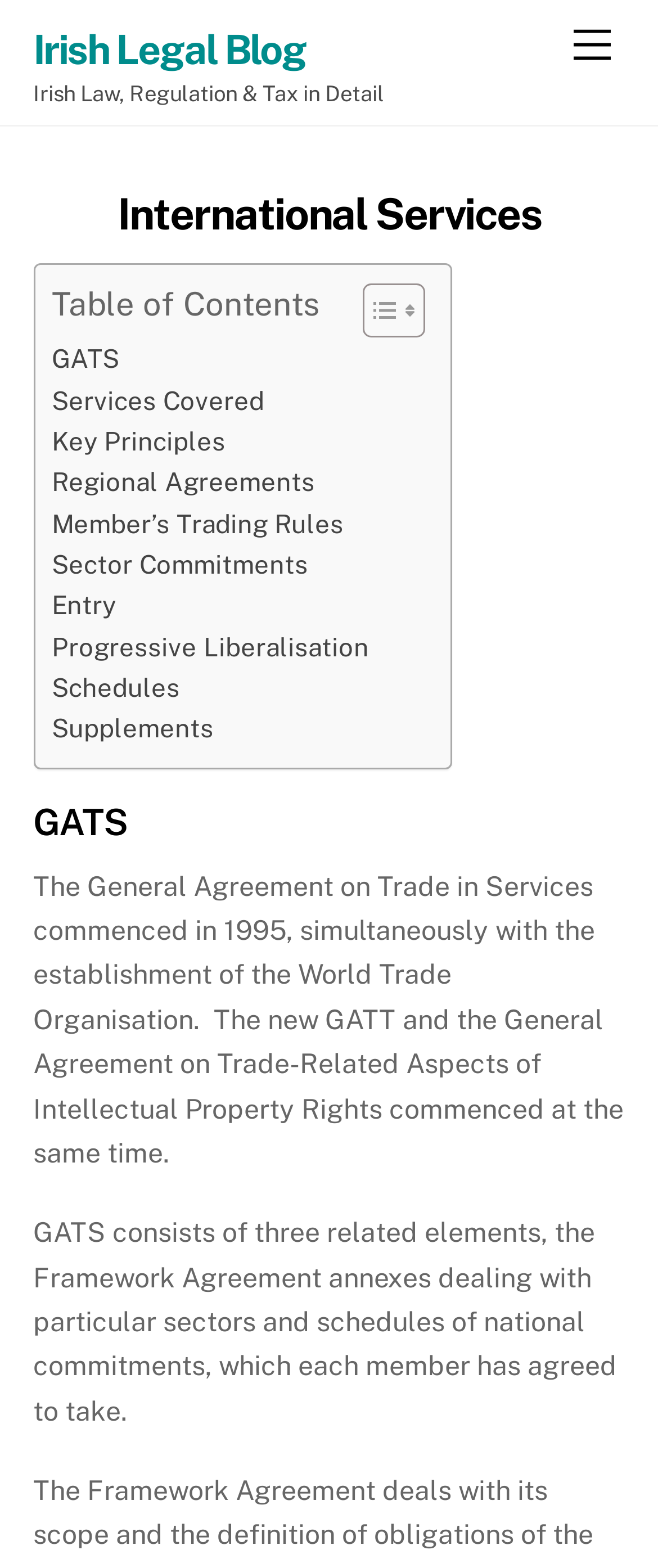Locate the bounding box coordinates of the area you need to click to fulfill this instruction: 'Go to 'International Services''. The coordinates must be in the form of four float numbers ranging from 0 to 1: [left, top, right, bottom].

[0.179, 0.121, 0.821, 0.153]